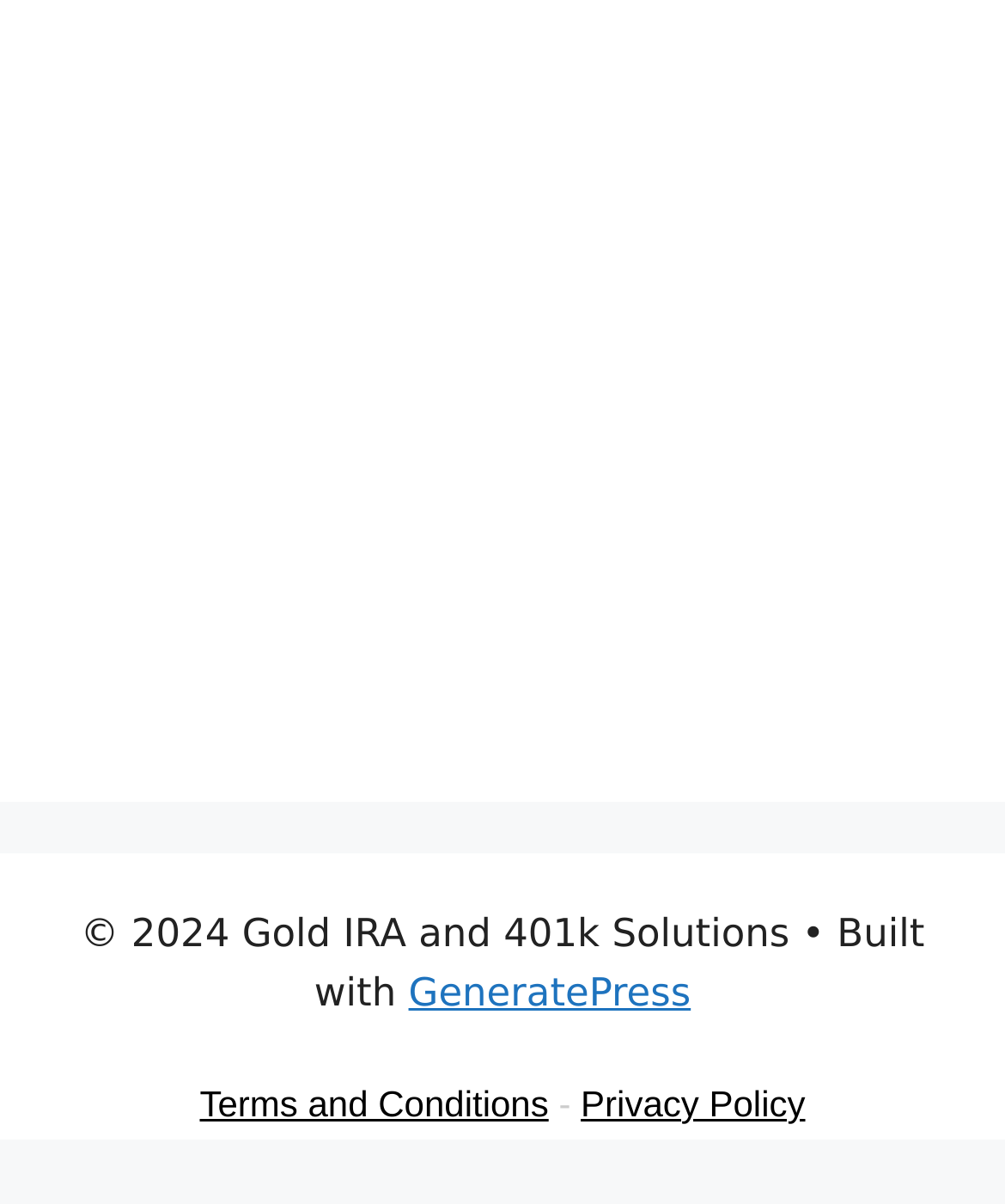How many links are there in the footer section?
Answer the question with a detailed and thorough explanation.

I found the number of links in the footer section by looking at the link elements 'Terms and Conditions', 'GeneratePress', and 'Privacy Policy' which are all children of the Root Element and have y1 coordinates greater than 0.8.